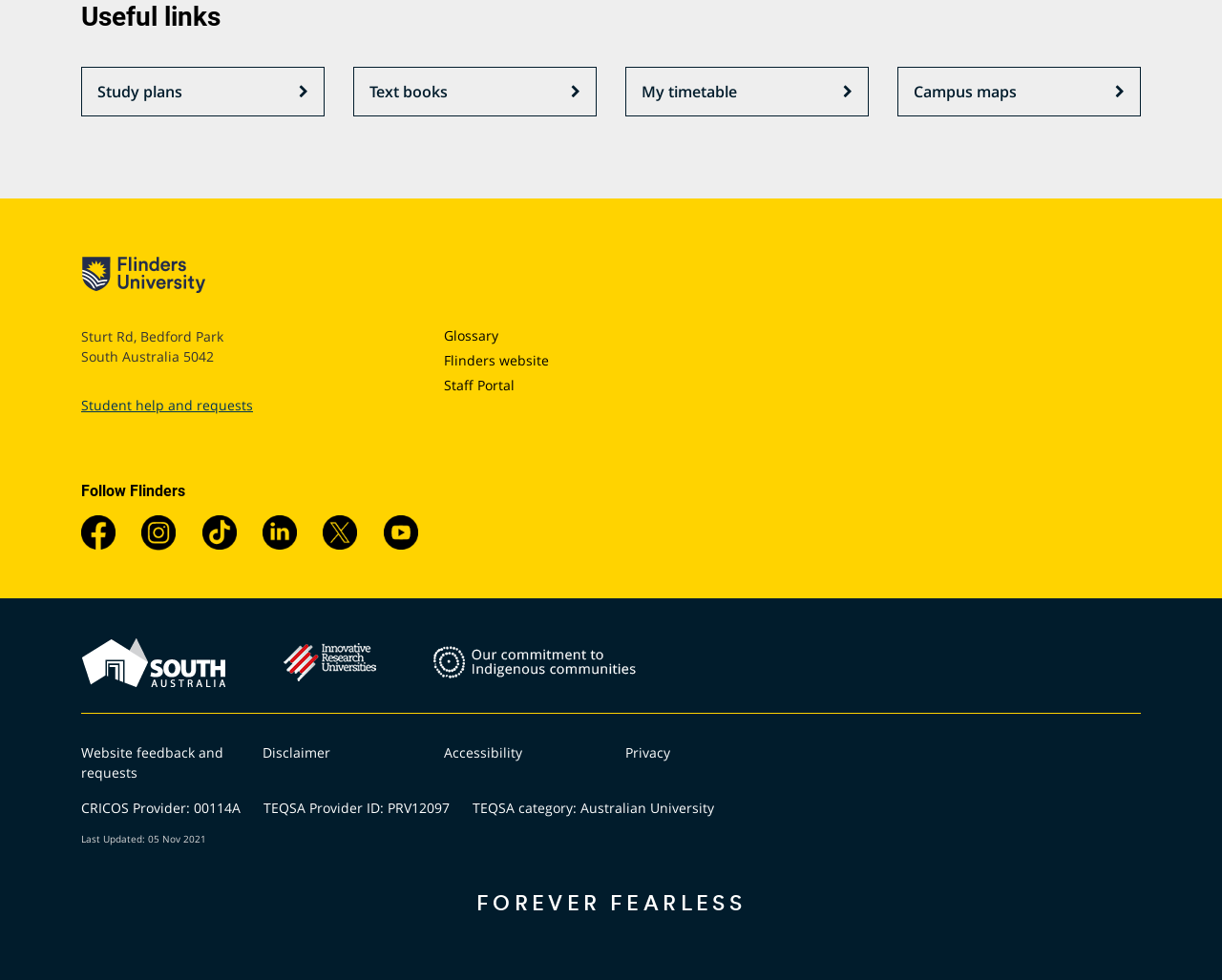Can you find the bounding box coordinates for the element to click on to achieve the instruction: "Access Student help and requests"?

[0.066, 0.404, 0.207, 0.422]